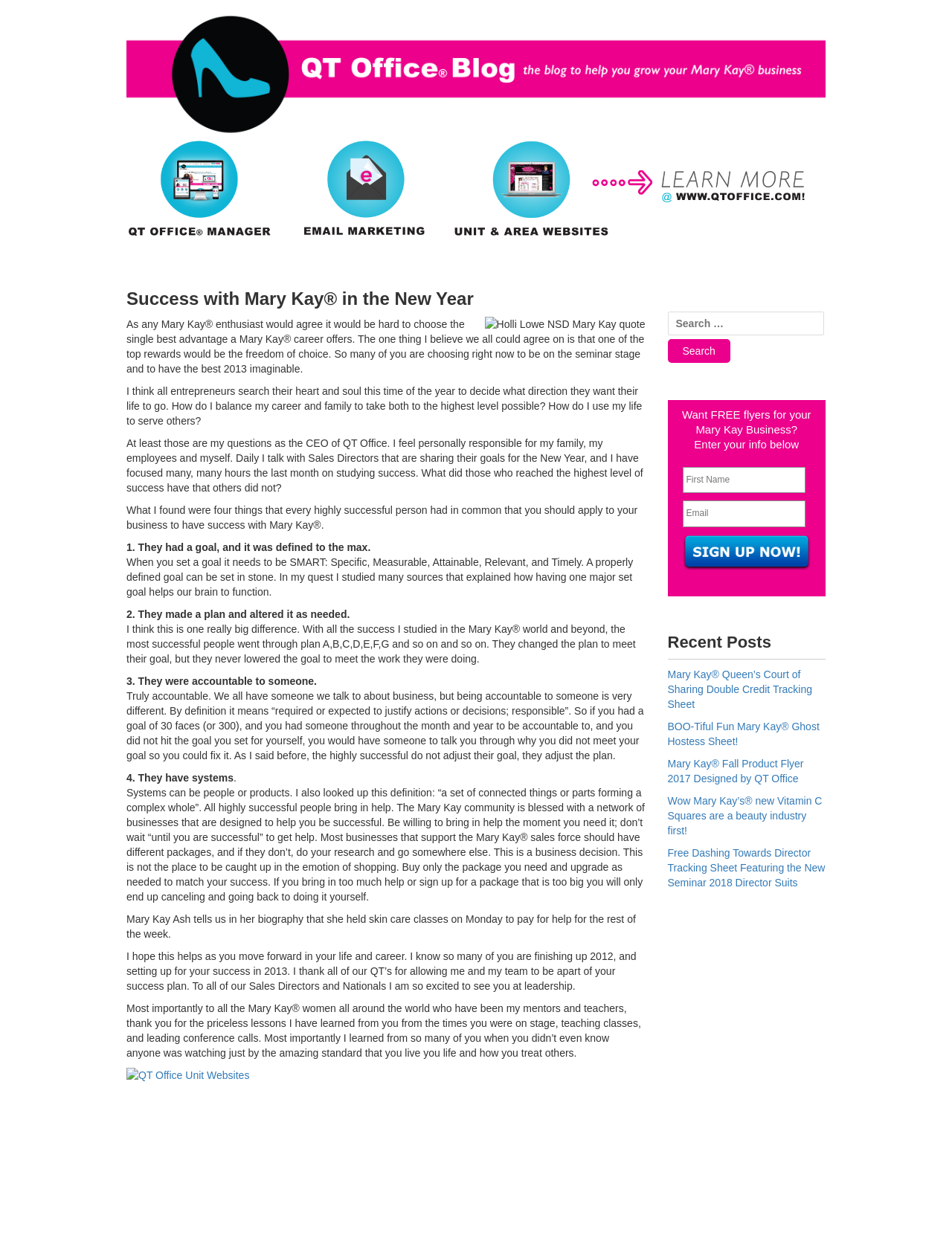Provide a brief response in the form of a single word or phrase:
What is the fourth thing that highly successful people have in common?

Systems